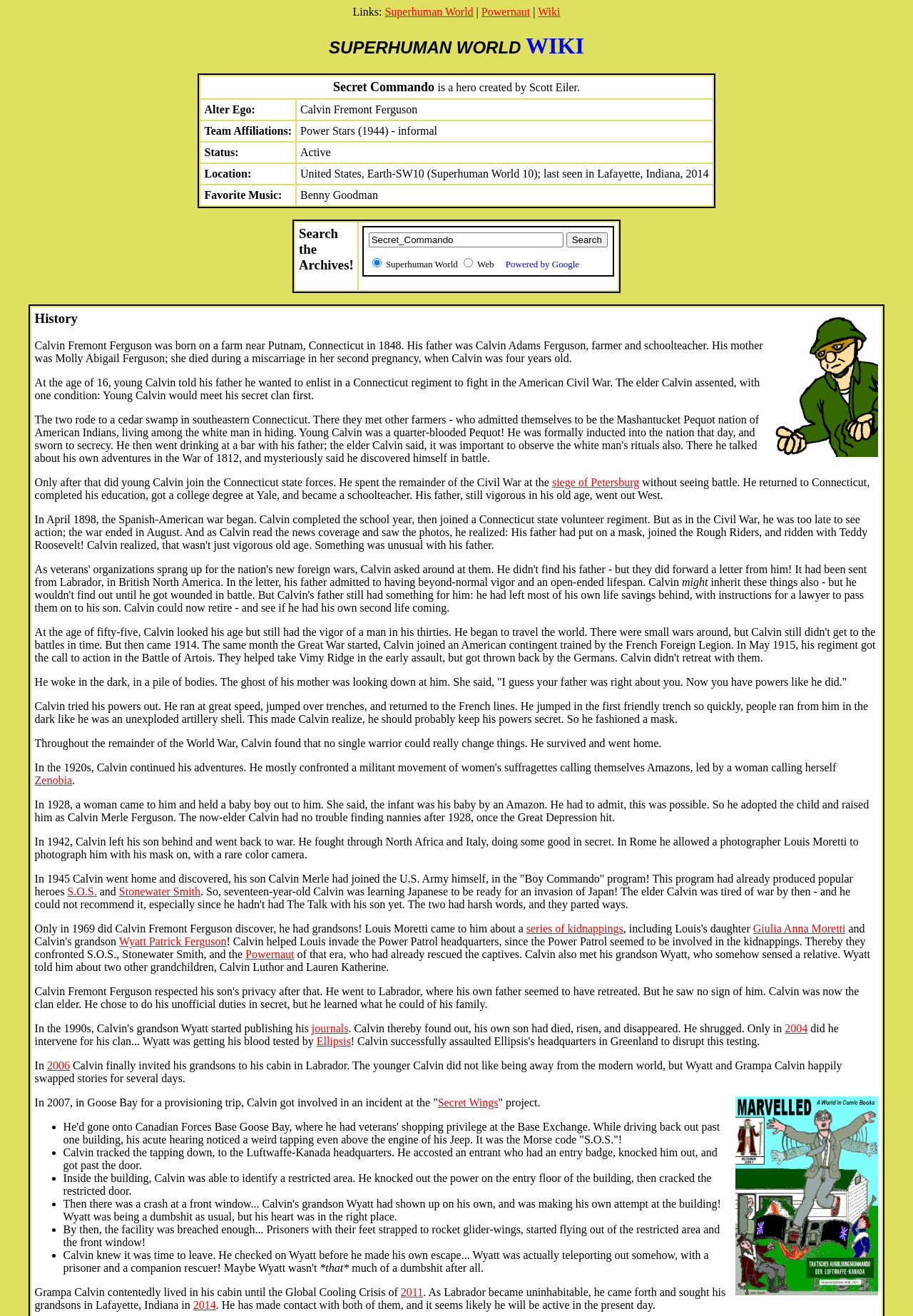Based on the element description Team Affiliations:, identify the bounding box coordinates for the UI element. The coordinates should be in the format (top-left x, top-left y, bottom-right x, bottom-right y) and within the 0 to 1 range.

[0.224, 0.095, 0.32, 0.104]